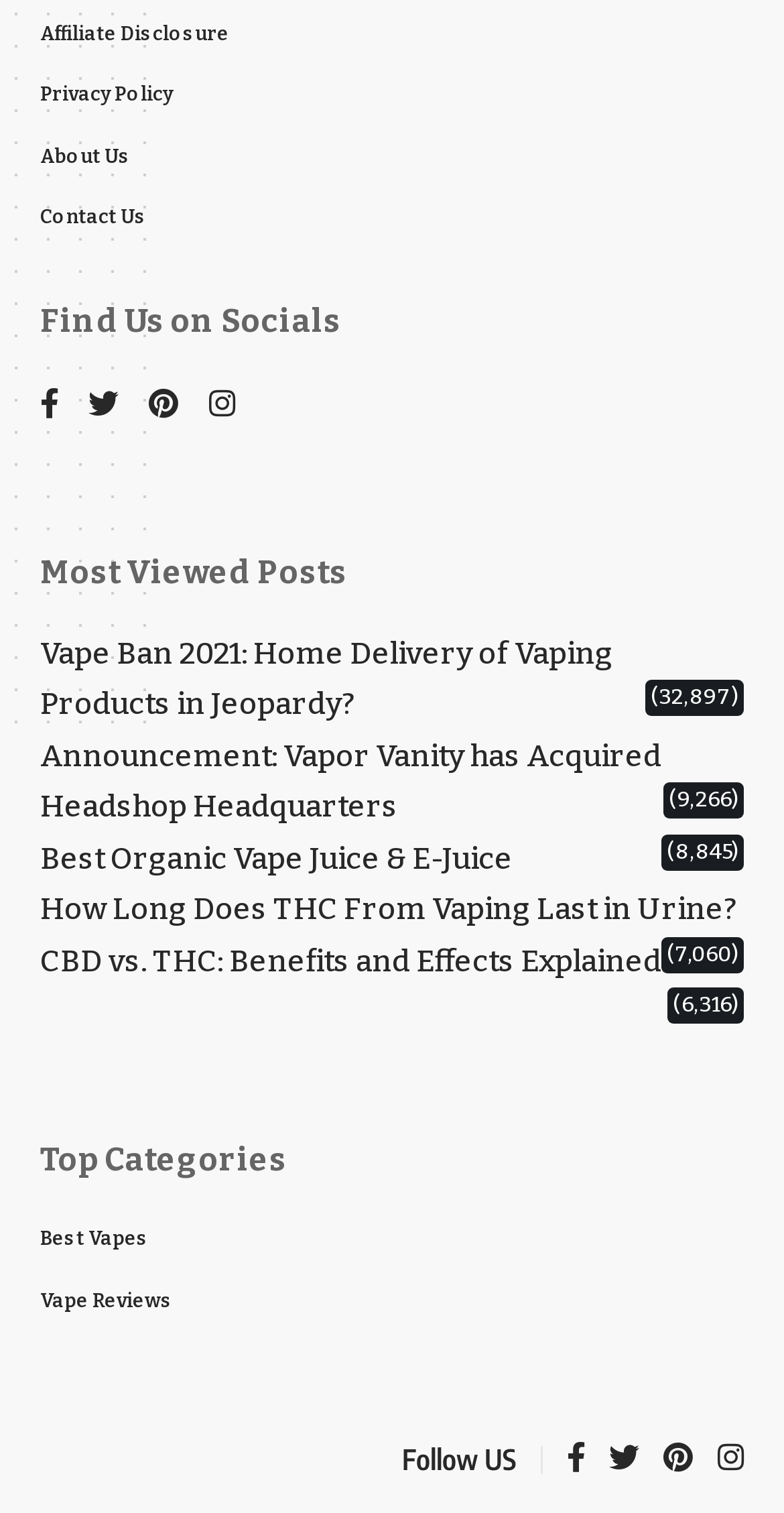Identify the bounding box coordinates of the region that needs to be clicked to carry out this instruction: "View Best Vapes category". Provide these coordinates as four float numbers ranging from 0 to 1, i.e., [left, top, right, bottom].

[0.051, 0.805, 0.949, 0.838]